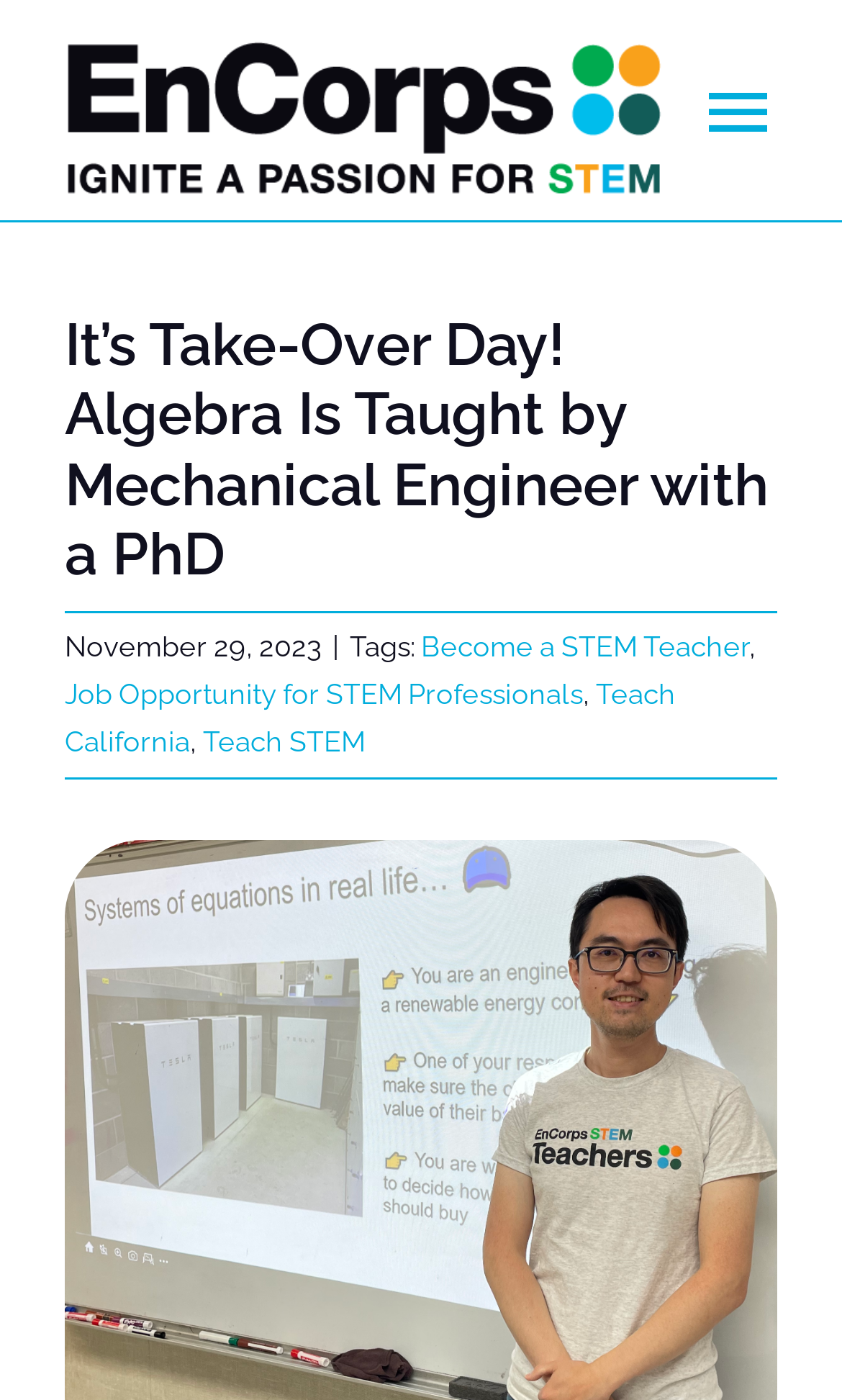Extract the bounding box coordinates for the described element: "Teach California". The coordinates should be represented as four float numbers between 0 and 1: [left, top, right, bottom].

[0.077, 0.485, 0.803, 0.542]